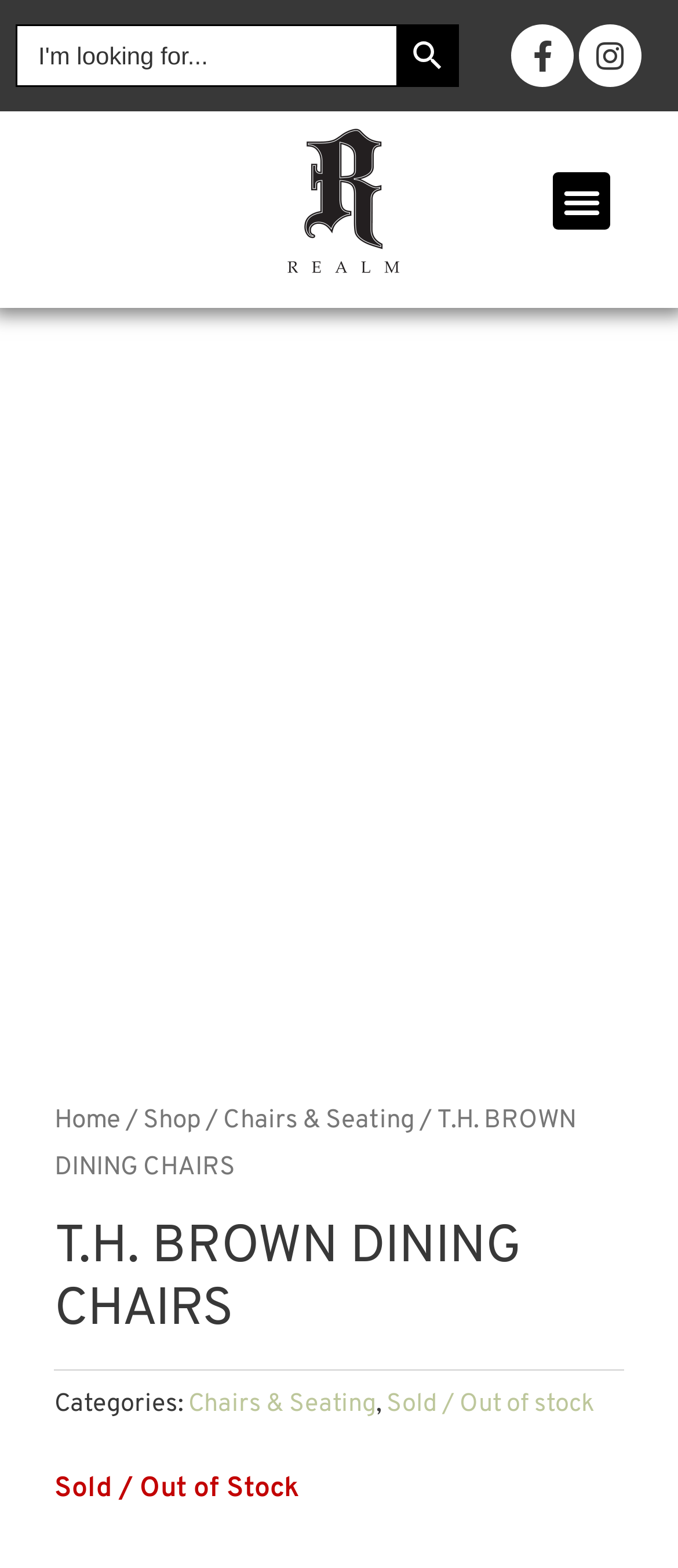Identify the bounding box coordinates of the clickable region required to complete the instruction: "Toggle the menu". The coordinates should be given as four float numbers within the range of 0 and 1, i.e., [left, top, right, bottom].

[0.816, 0.11, 0.901, 0.147]